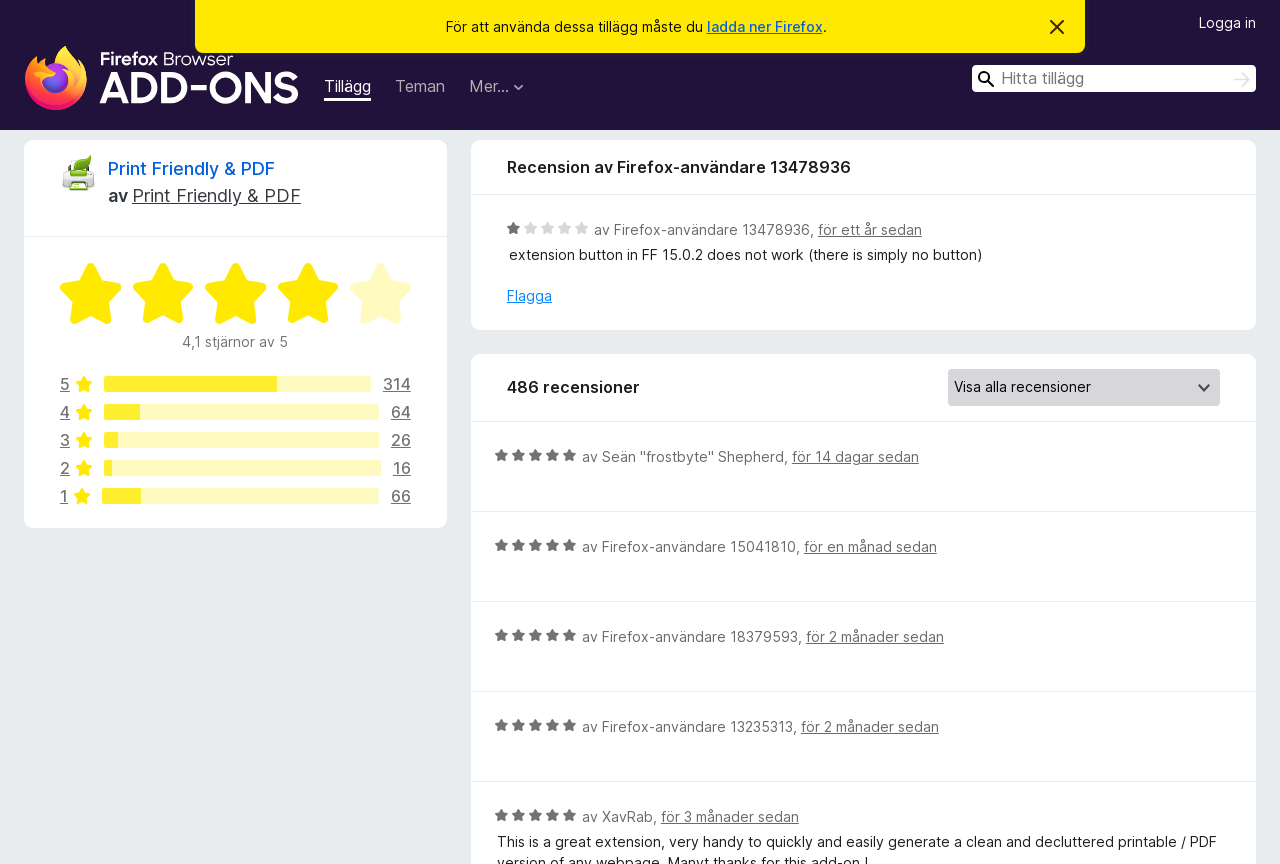Specify the bounding box coordinates of the element's area that should be clicked to execute the given instruction: "Sort reviews by rating". The coordinates should be four float numbers between 0 and 1, i.e., [left, top, right, bottom].

[0.741, 0.427, 0.953, 0.47]